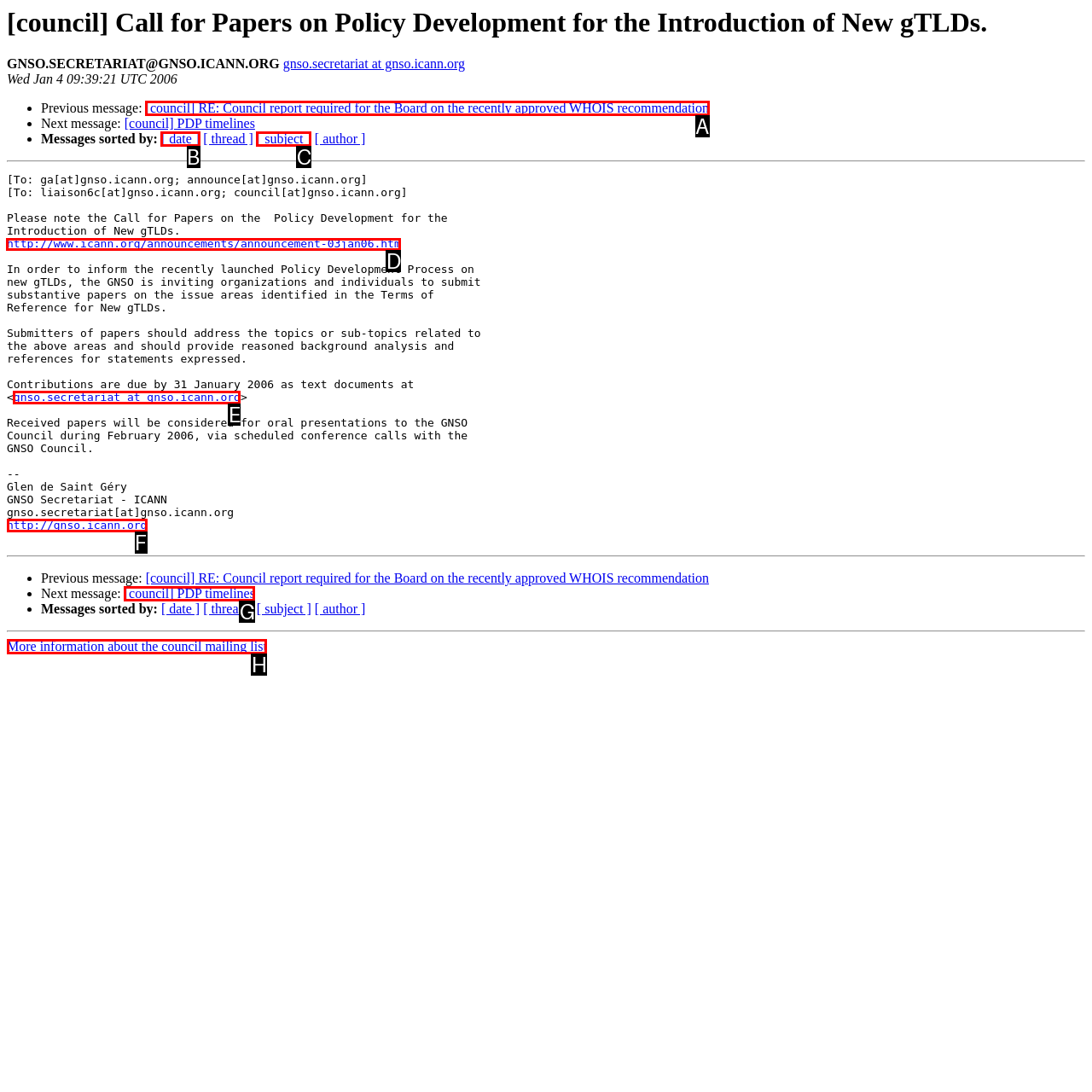Determine which UI element I need to click to achieve the following task: Visit ICANN announcement page Provide your answer as the letter of the selected option.

D